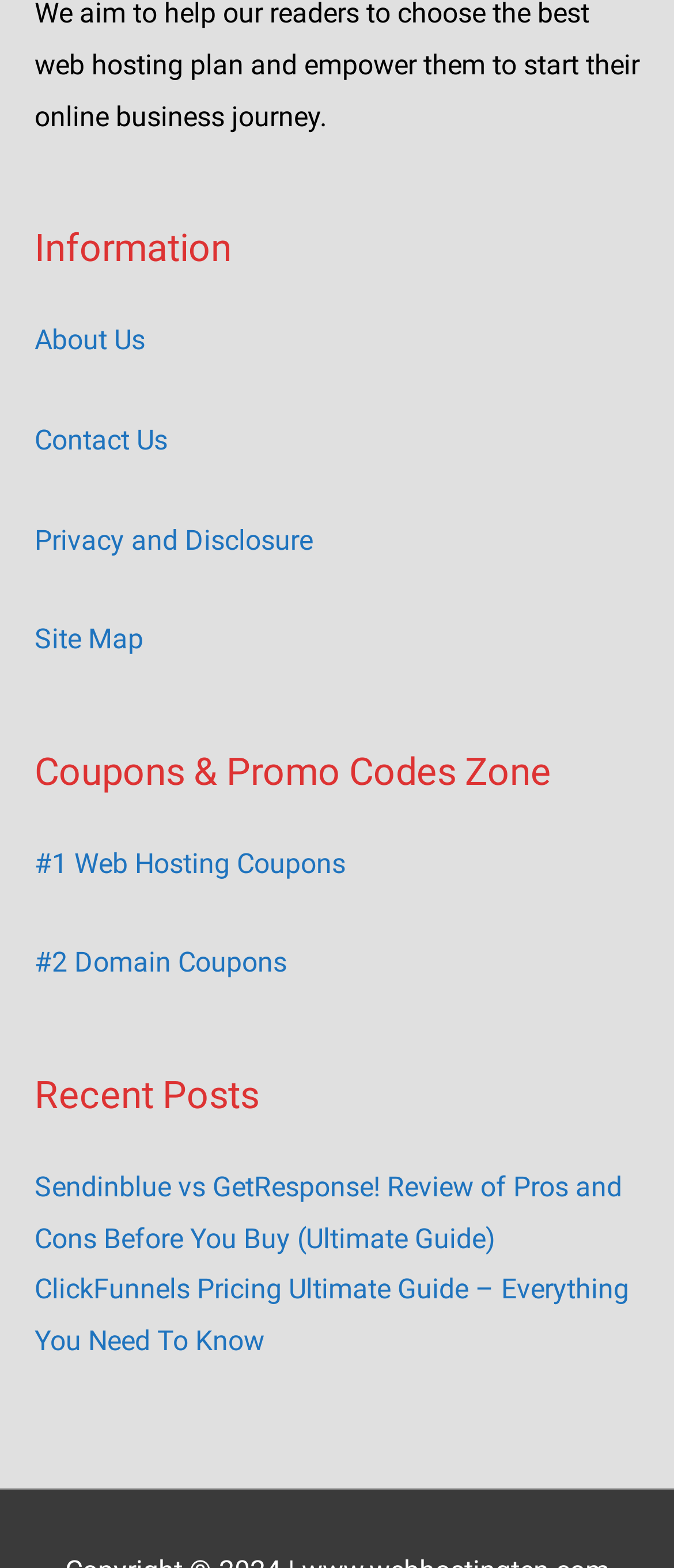Please locate the UI element described by "#2 Domain Coupons" and provide its bounding box coordinates.

[0.051, 0.604, 0.426, 0.625]